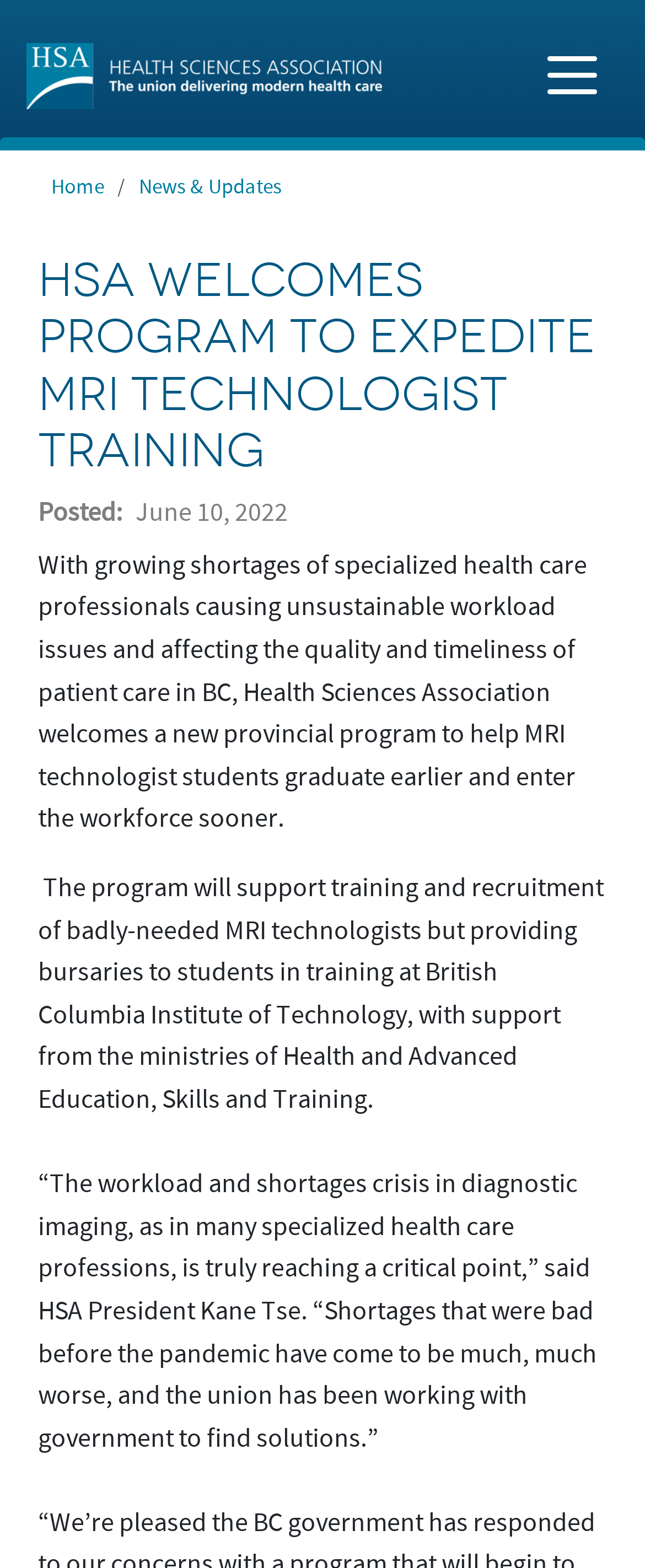Determine the bounding box of the UI element mentioned here: "aria-label="Toggle navigation"". The coordinates must be in the format [left, top, right, bottom] with values ranging from 0 to 1.

[0.815, 0.03, 0.959, 0.062]